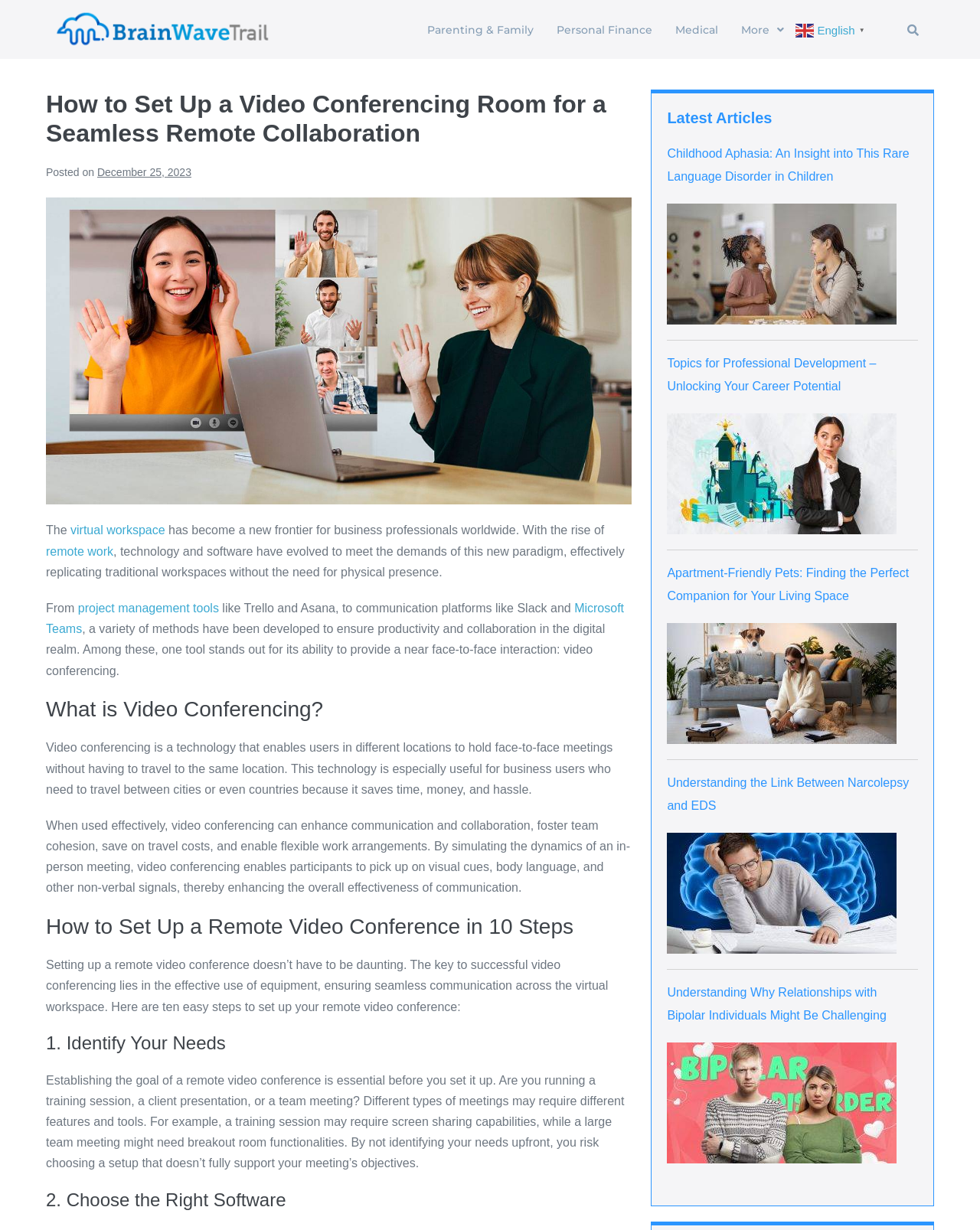Locate the bounding box coordinates of the clickable region necessary to complete the following instruction: "Click on the 'Parenting & Family' link". Provide the coordinates in the format of four float numbers between 0 and 1, i.e., [left, top, right, bottom].

[0.424, 0.01, 0.556, 0.038]